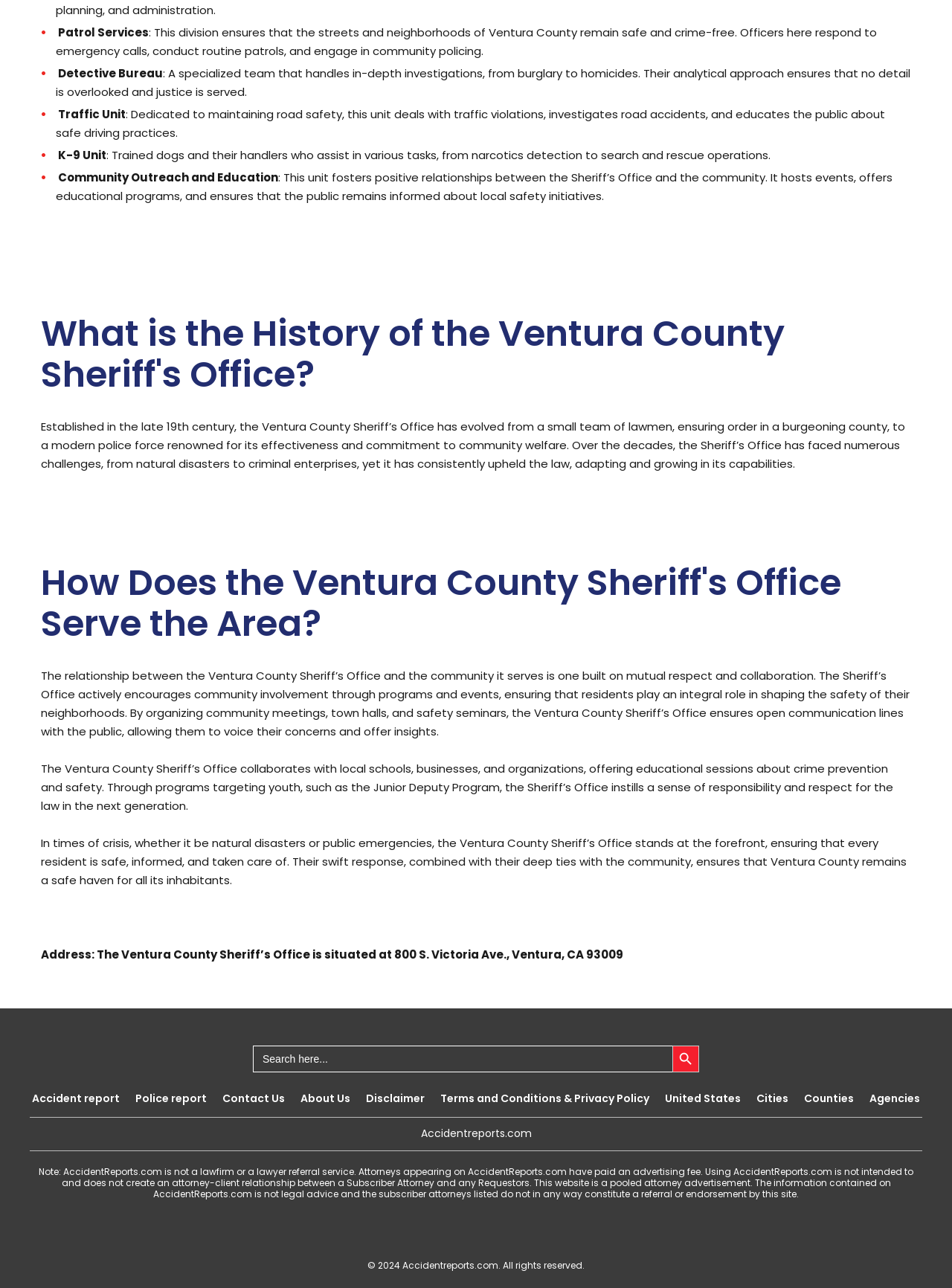Can you find the bounding box coordinates for the element to click on to achieve the instruction: "View Disclaimer"?

[0.384, 0.847, 0.446, 0.859]